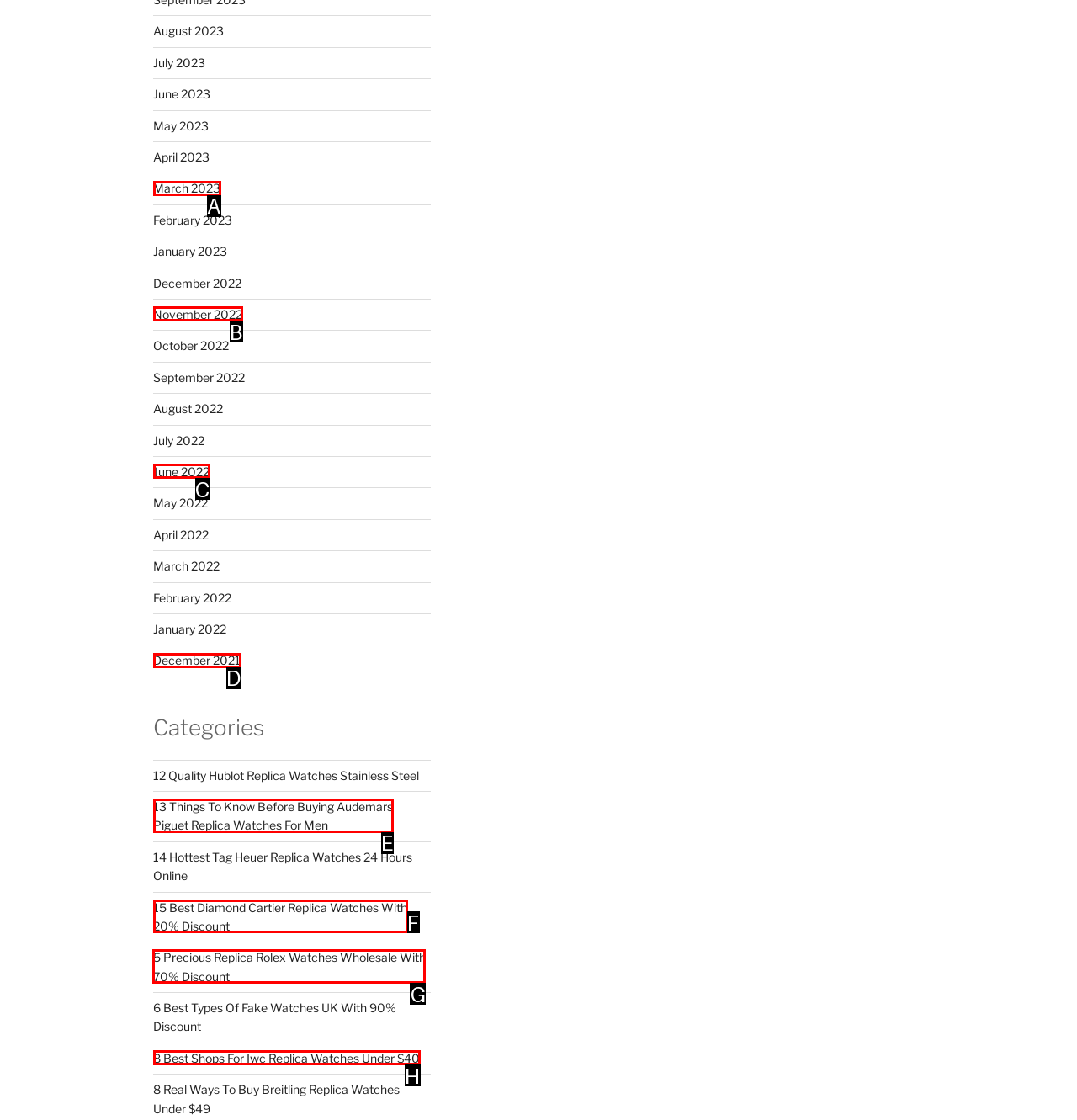Which HTML element should be clicked to fulfill the following task: Learn about 5 Precious Replica Rolex Watches?
Reply with the letter of the appropriate option from the choices given.

G